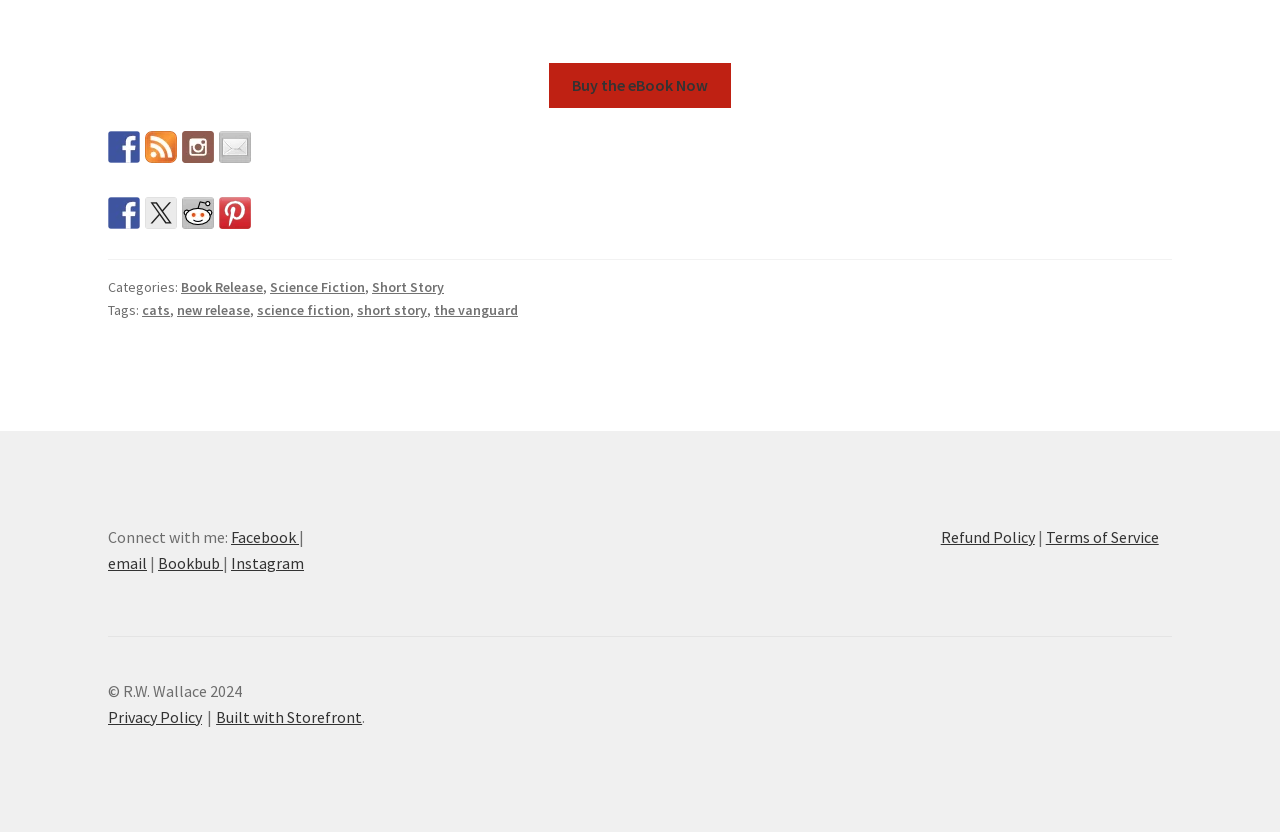What is the author's name?
Using the visual information from the image, give a one-word or short-phrase answer.

R.W. Wallace